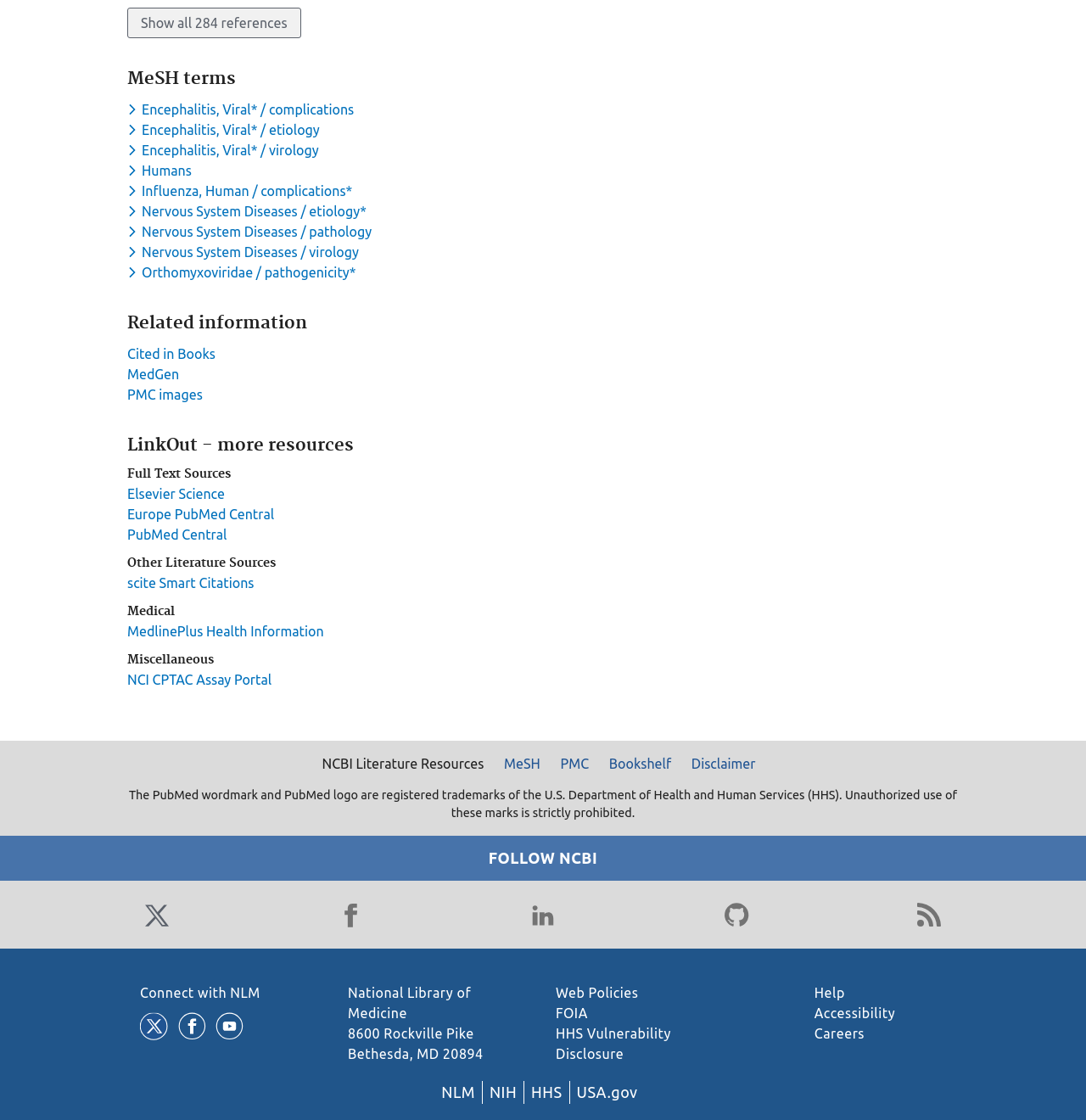What is the address of the library?
Using the image as a reference, give an elaborate response to the question.

I found a link '8600 Rockville Pike Bethesda, MD 20894' at the bottom of the page, which suggests that the address of the library is 8600 Rockville Pike Bethesda, MD 20894.